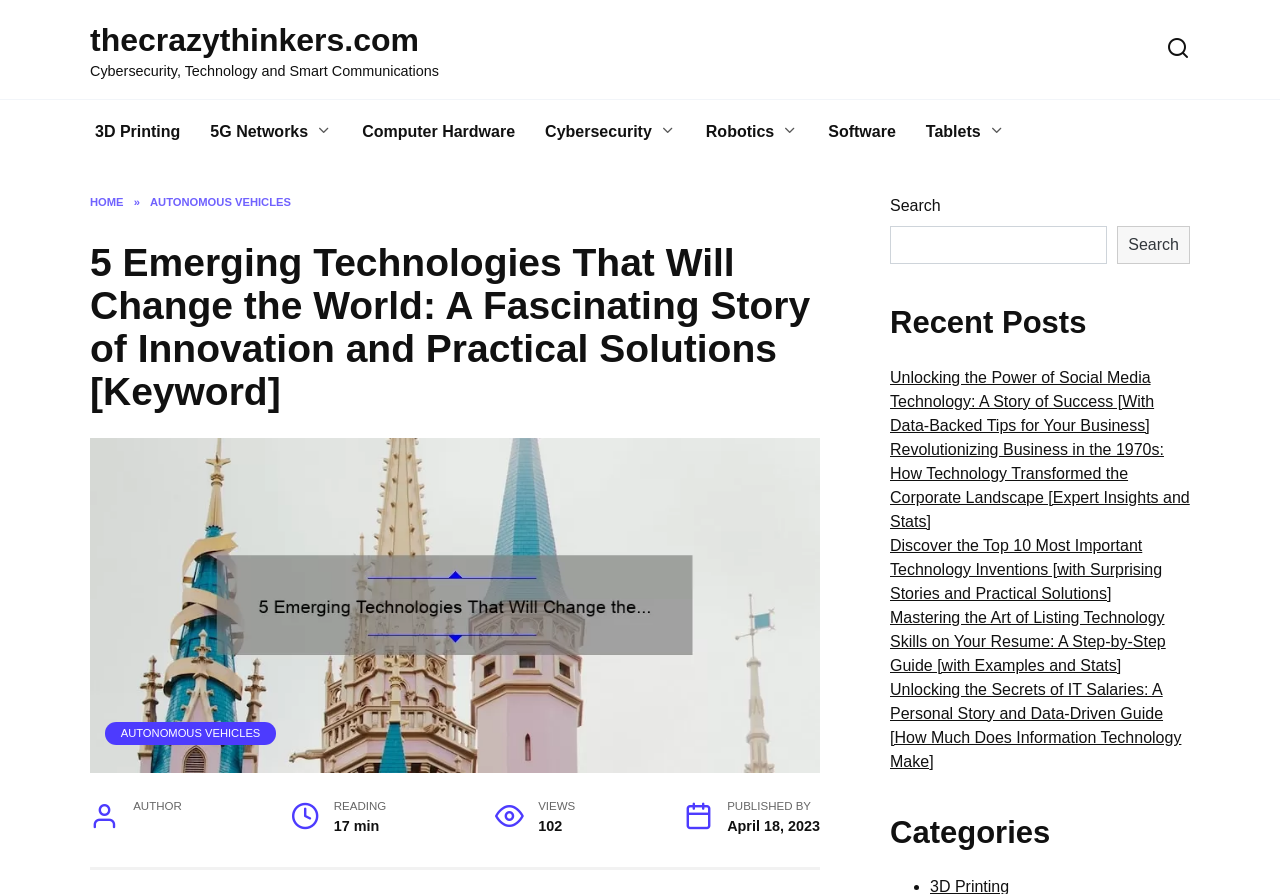Please locate the bounding box coordinates of the element that needs to be clicked to achieve the following instruction: "View recent posts". The coordinates should be four float numbers between 0 and 1, i.e., [left, top, right, bottom].

[0.695, 0.34, 0.93, 0.382]